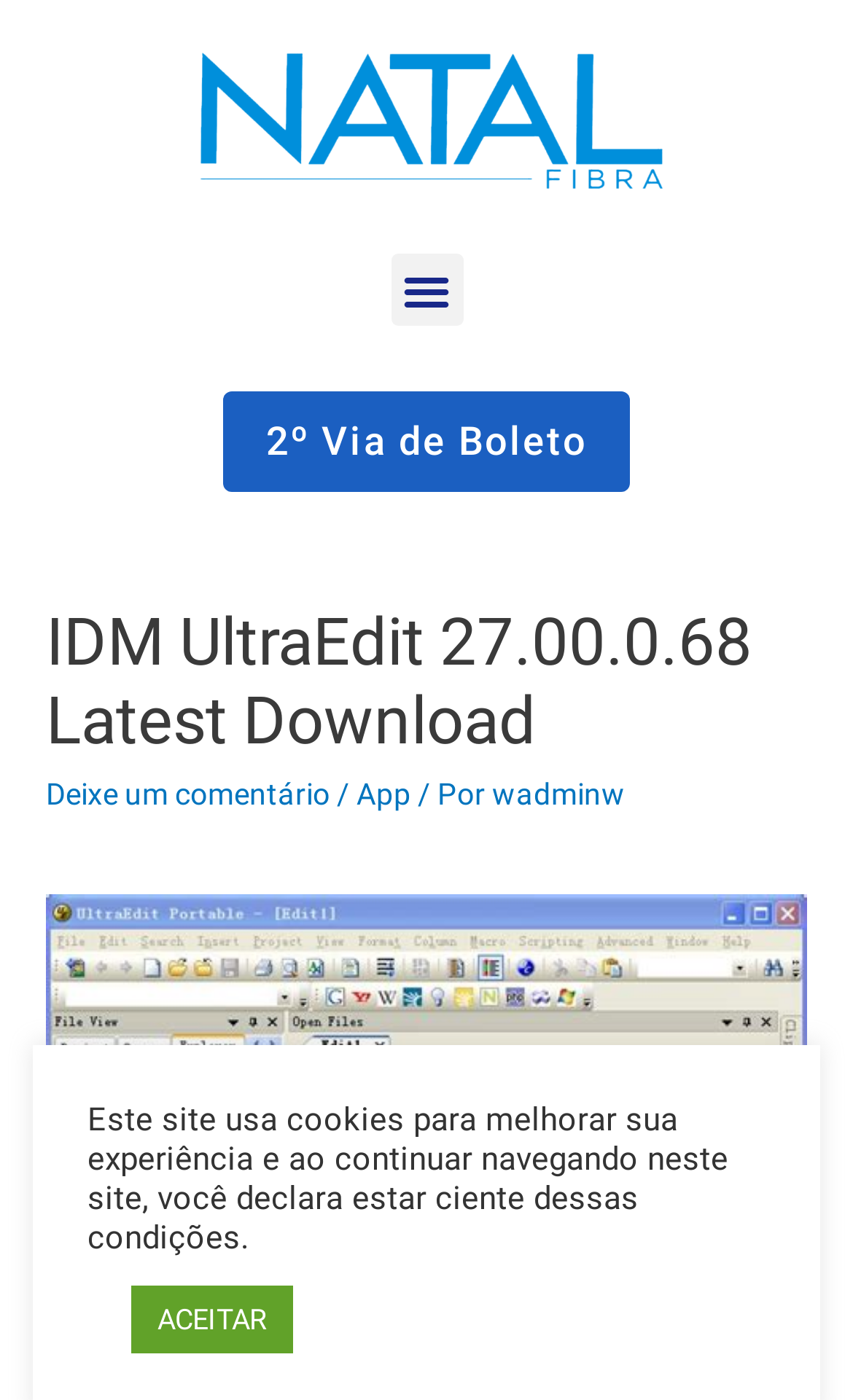Provide your answer in a single word or phrase: 
What is the purpose of the 'ACEITAR' button?

Accept cookies